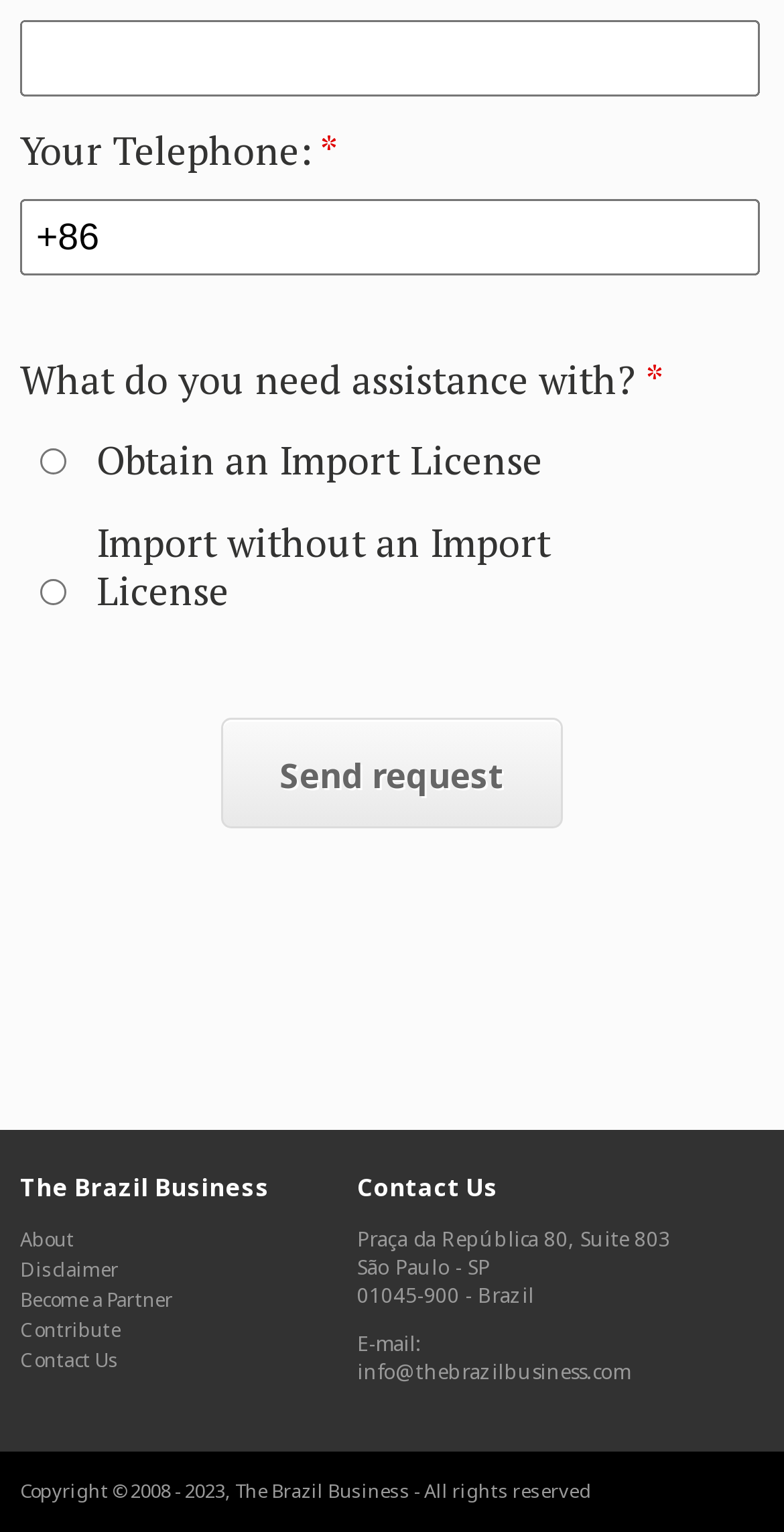Please identify the bounding box coordinates for the region that you need to click to follow this instruction: "Select an assistance option".

[0.051, 0.293, 0.085, 0.31]